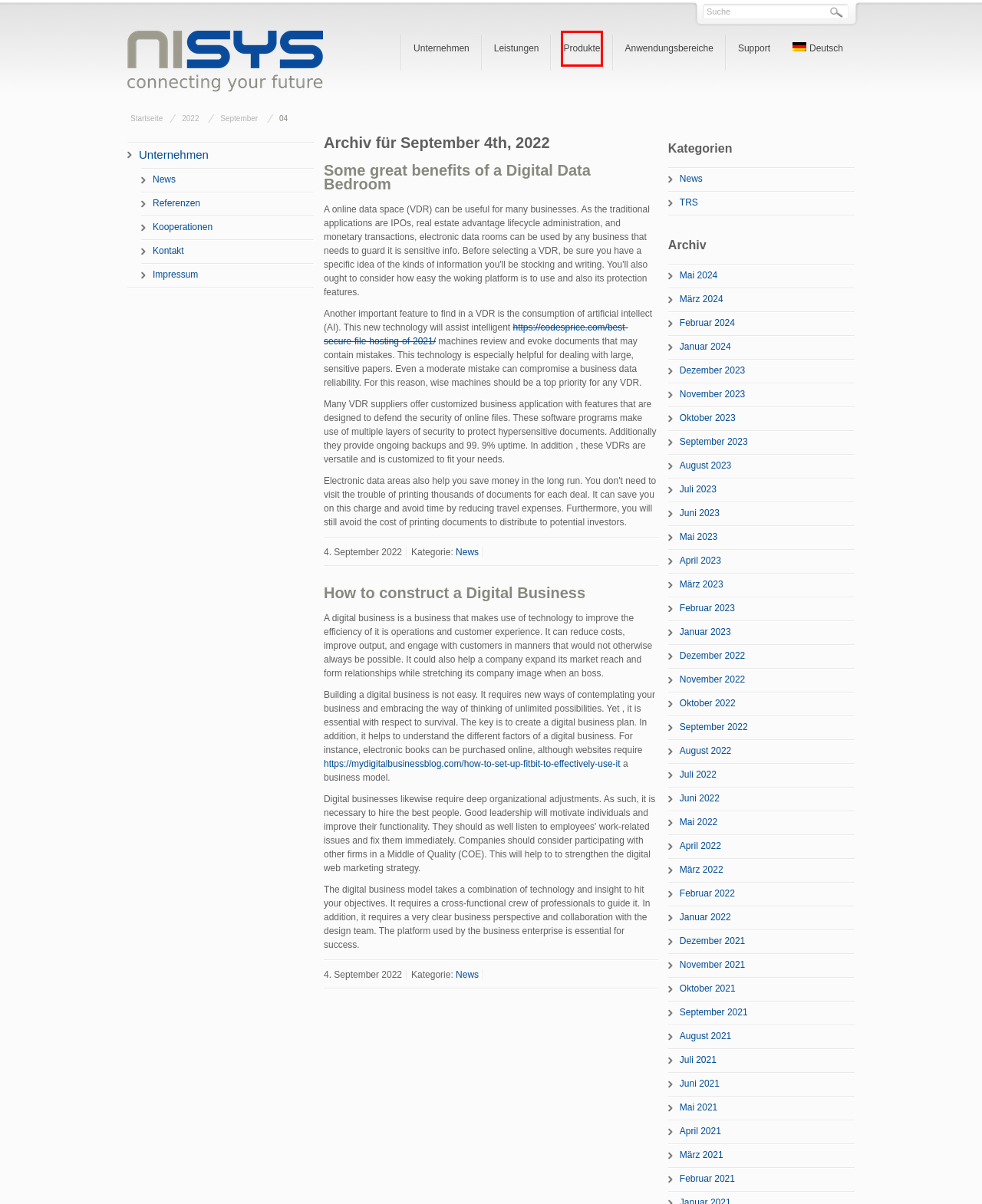You are looking at a webpage screenshot with a red bounding box around an element. Pick the description that best matches the new webpage after interacting with the element in the red bounding box. The possible descriptions are:
A. Mai 2021 NISYS GmbH
B. Oktober 2023 NISYS GmbH
C. Juli 2022 NISYS GmbH
D. Produkte NISYS GmbH
E. Kontakt NISYS GmbH
F. August 2022 NISYS GmbH
G. Januar 2022 NISYS GmbH
H. Kooperationen NISYS GmbH

D